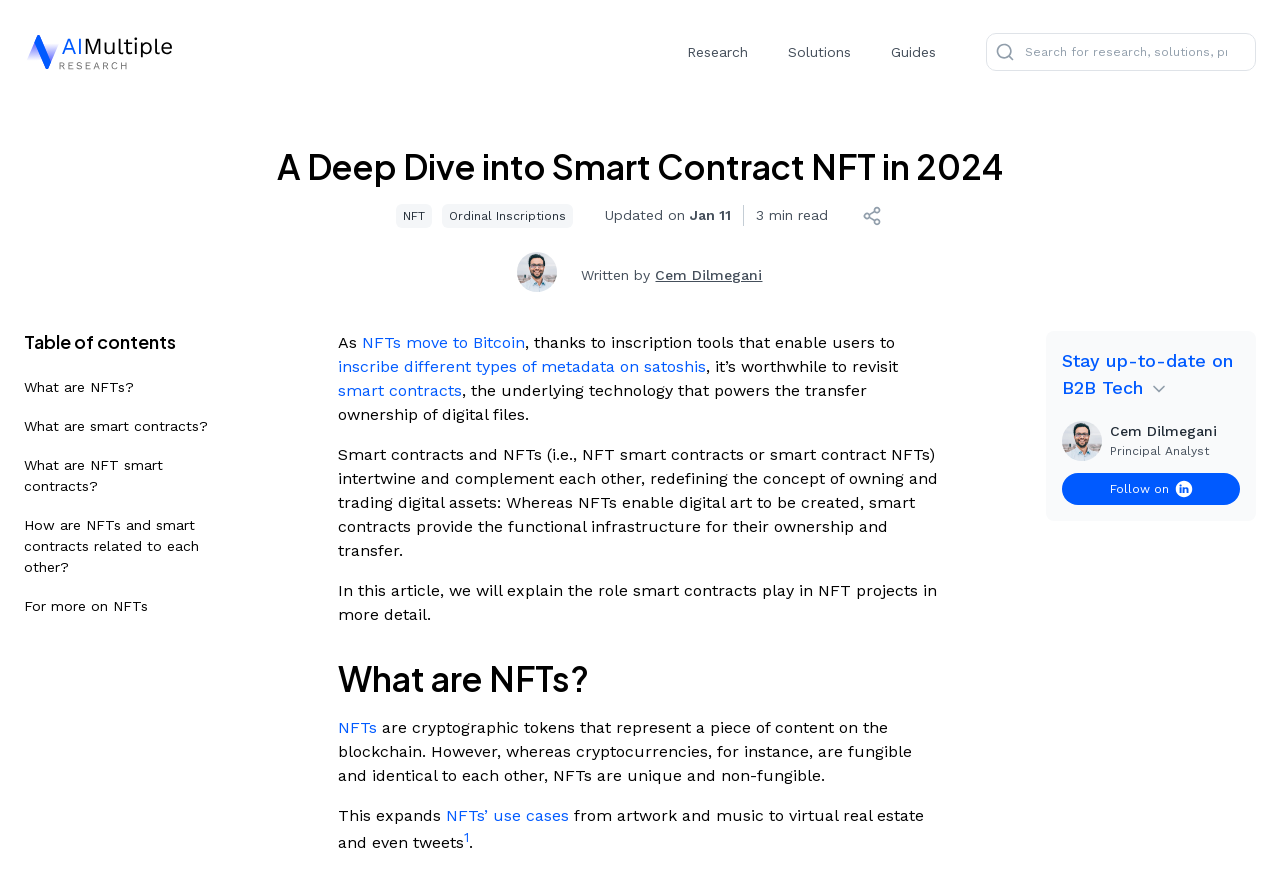Produce a meticulous description of the webpage.

This webpage is about smart contract NFTs, with a focus on their relationship and how they are used in the digital realm. At the top, there is a logo and a link to "AIMultiple Research" on the left, accompanied by two images. On the right, there are three buttons: "Research", "Solutions", and "Guides".

Below these elements, there is a list of buttons categorized by topics such as AI, automation, cybersecurity, and more. Each button has a specific label and is positioned in a vertical column.

To the right of the button list, there are several links to whitepapers and guides, including "Conversational AI Whitepaper", "Data Collection Whitepaper", and "RPA Checklist". Above these links, there is a search box.

The main content of the webpage is an article about smart contract NFTs. The article has a heading "A Deep Dive into Smart Contract NFT in 2024" and is divided into sections with links to specific topics such as "What are NFTs?", "What are smart contracts?", and "How are NFTs and smart contracts related to each other?".

The article begins with an introduction to NFTs and smart contracts, explaining how they are related and how they are used in the digital realm. The text is accompanied by links to specific terms and concepts, such as "NFTs move to Bitcoin" and "inscribe different types of metadata on satoshis".

The article also includes a section on the role of smart contracts in NFT projects, explaining how they provide the functional infrastructure for the ownership and transfer of digital assets. There is a heading "What are NFTs?" followed by a detailed explanation of what NFTs are and their use cases.

Throughout the article, there are links to specific terms and concepts, as well as images and icons accompanying the text. At the bottom of the page, there are links to additional resources and a table of contents.